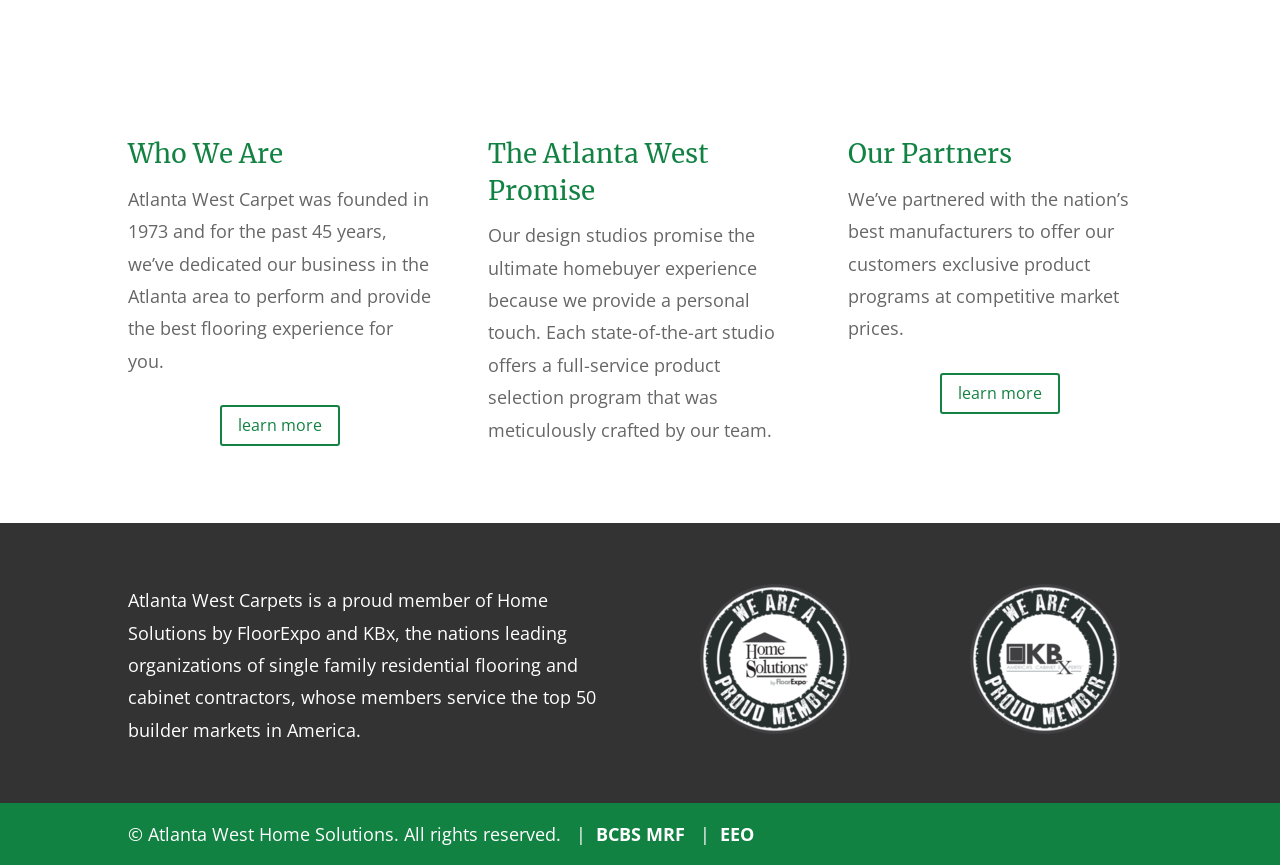Extract the bounding box of the UI element described as: "learn more".

[0.172, 0.469, 0.266, 0.516]